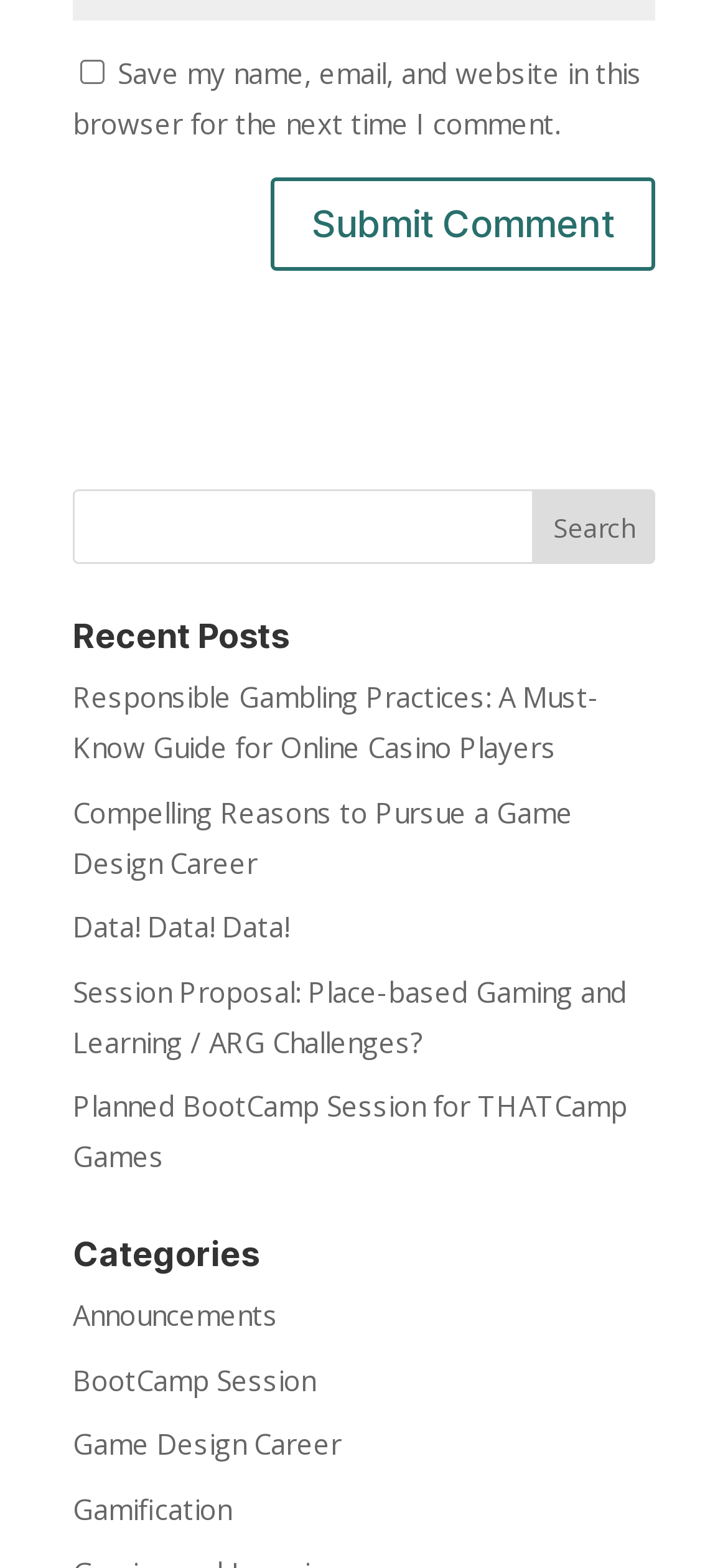Determine the bounding box coordinates of the target area to click to execute the following instruction: "Check 'Save my name, email, and website in this browser for the next time I comment.'."

[0.11, 0.039, 0.144, 0.054]